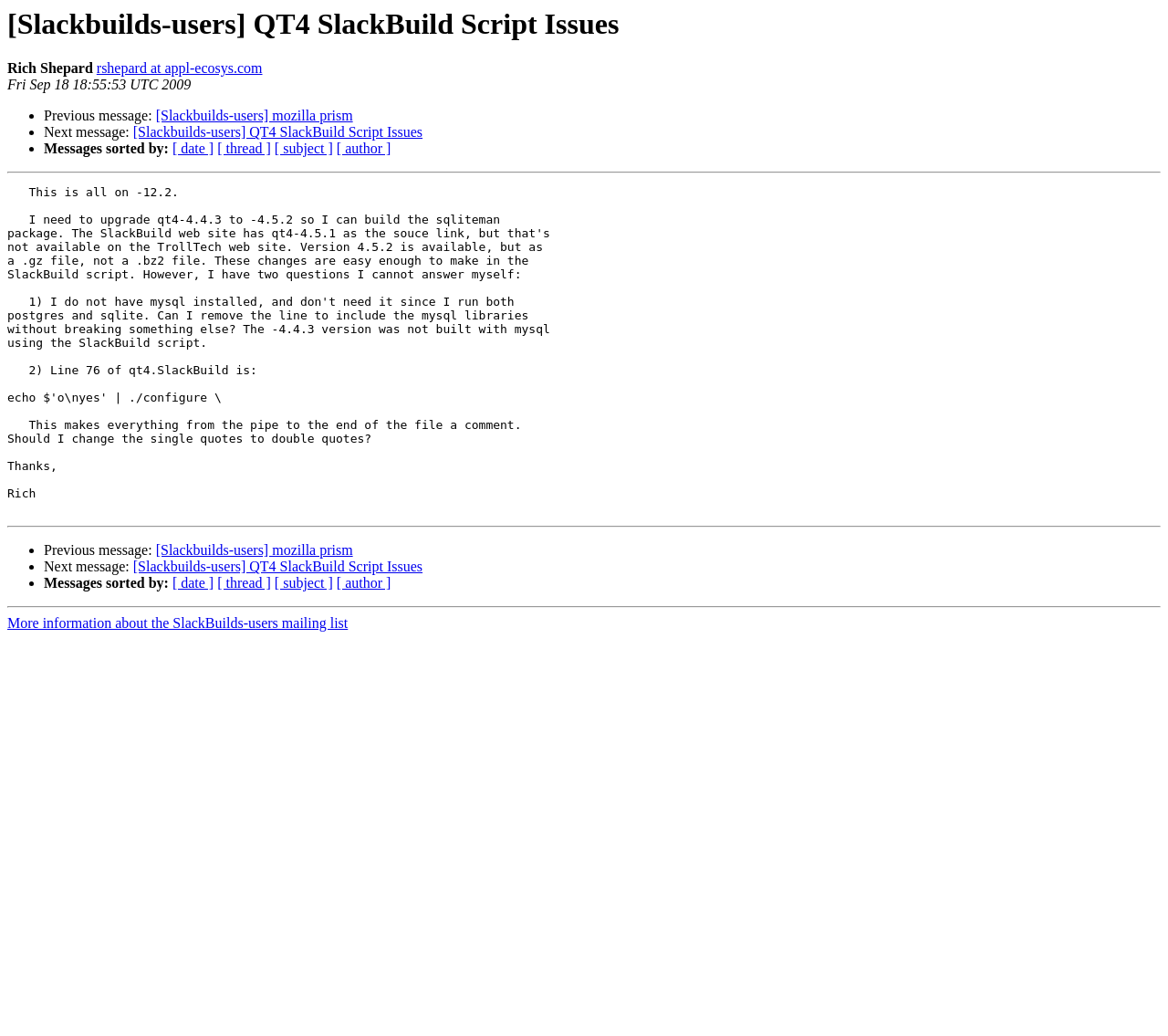Who sent the email?
Based on the screenshot, answer the question with a single word or phrase.

Rich Shepard